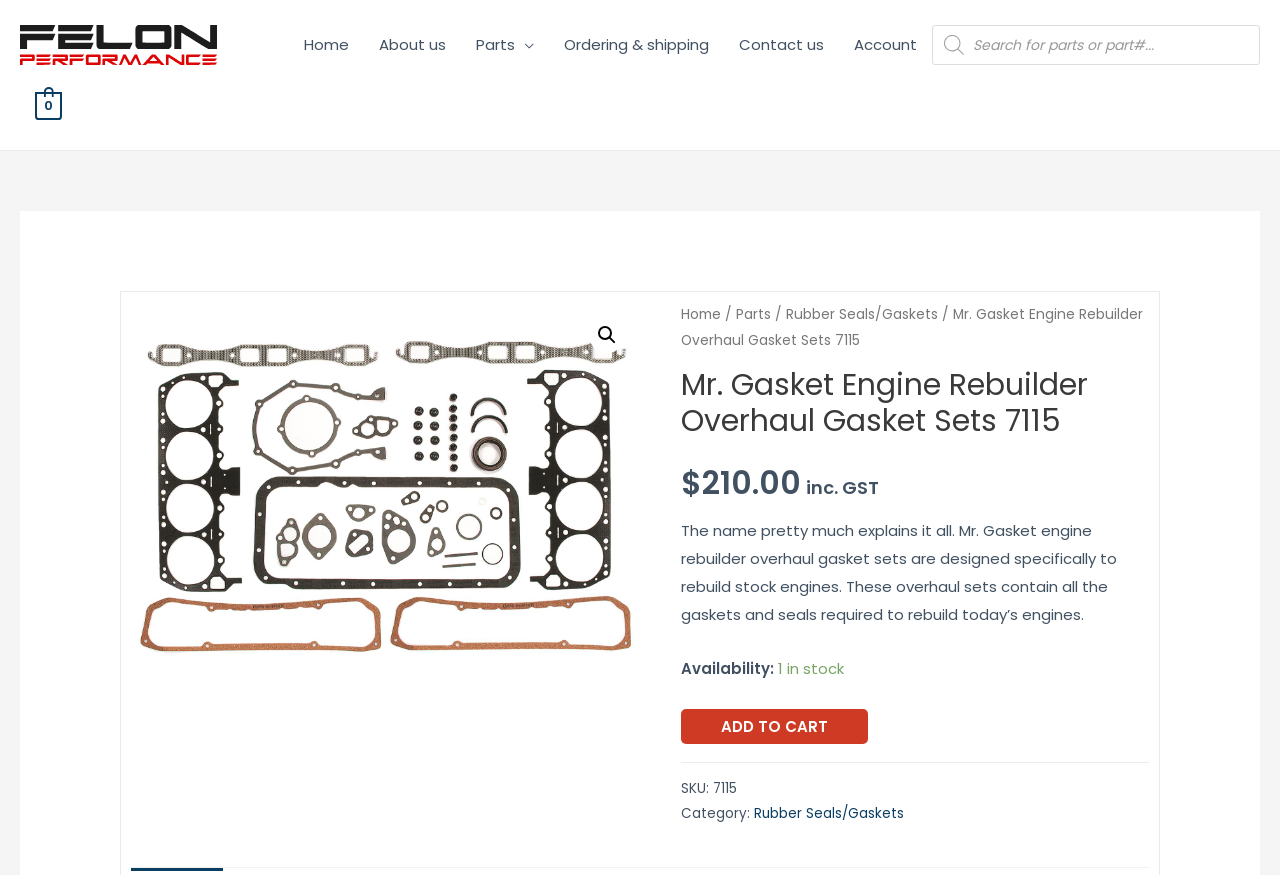Can you find and provide the main heading text of this webpage?

Mr. Gasket Engine Rebuilder Overhaul Gasket Sets 7115